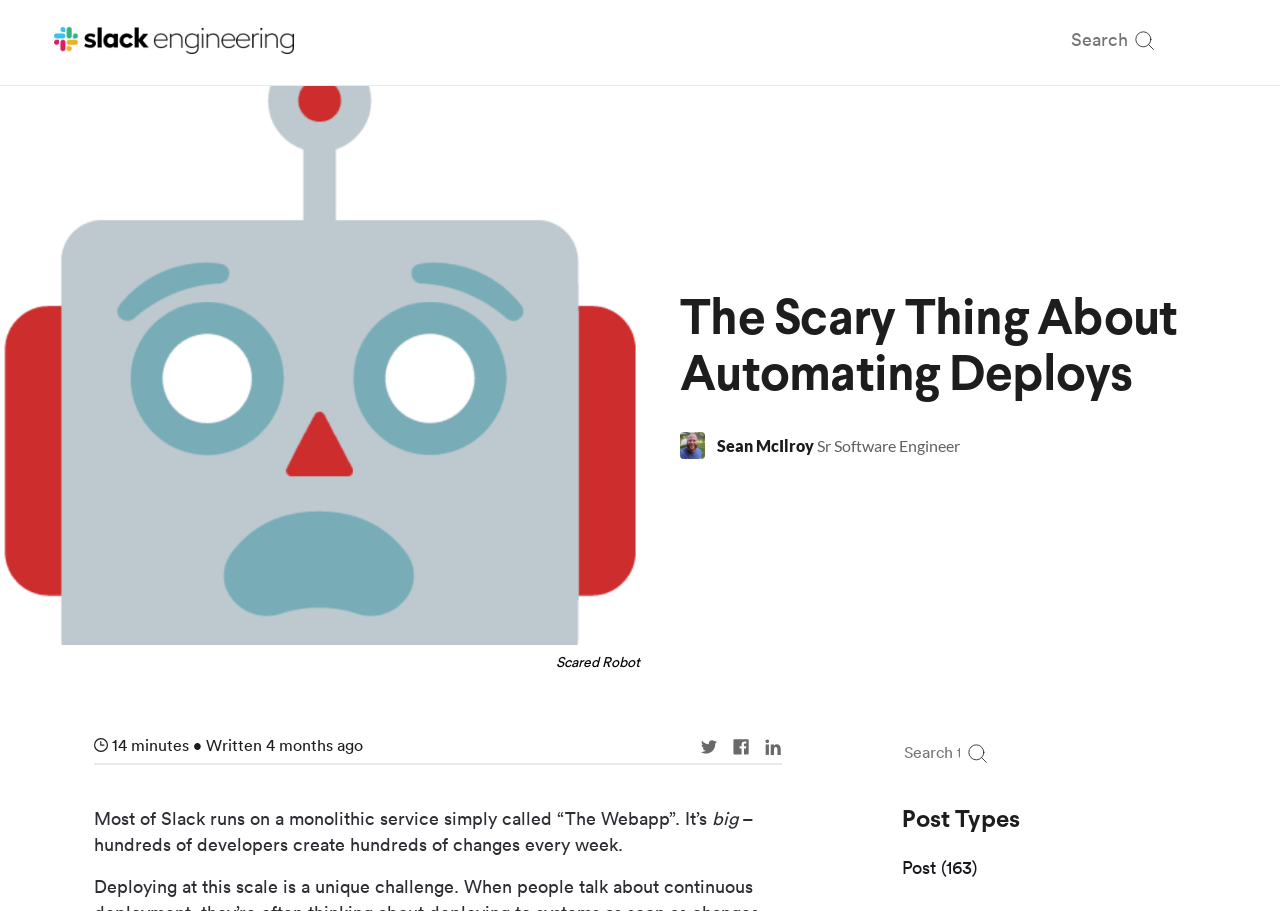Using the image as a reference, answer the following question in as much detail as possible:
What is the name of the service mentioned in the article?

The name of the service mentioned in the article can be found in the first paragraph, where it says 'Most of Slack runs on a monolithic service simply called “The Webapp”'. This indicates that the service is called 'The Webapp'.